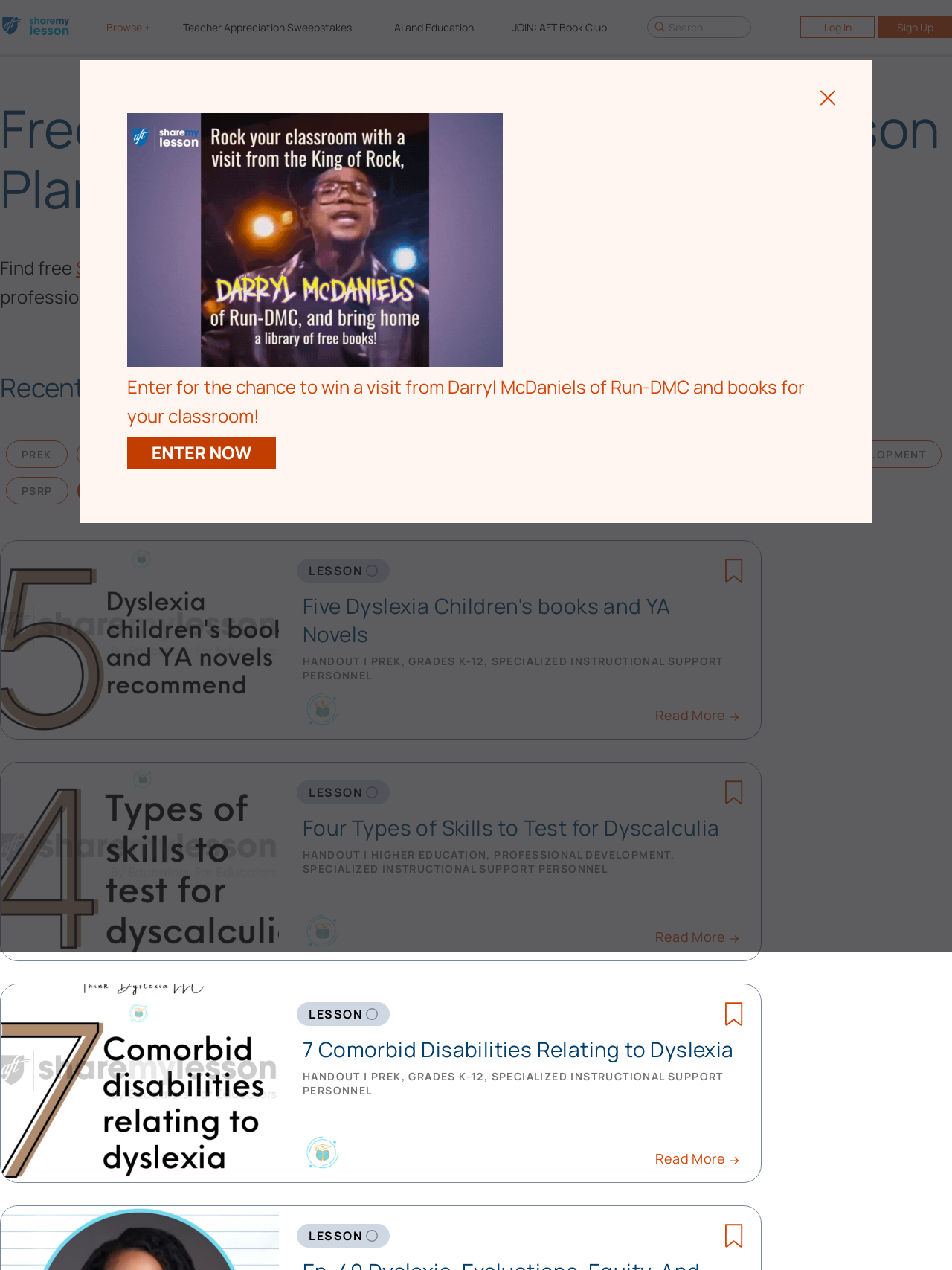Determine the bounding box coordinates of the clickable element necessary to fulfill the instruction: "Read the 'Five Dyslexia Children's books and YA Novels' article". Provide the coordinates as four float numbers within the 0 to 1 range, i.e., [left, top, right, bottom].

[0.312, 0.458, 0.78, 0.51]